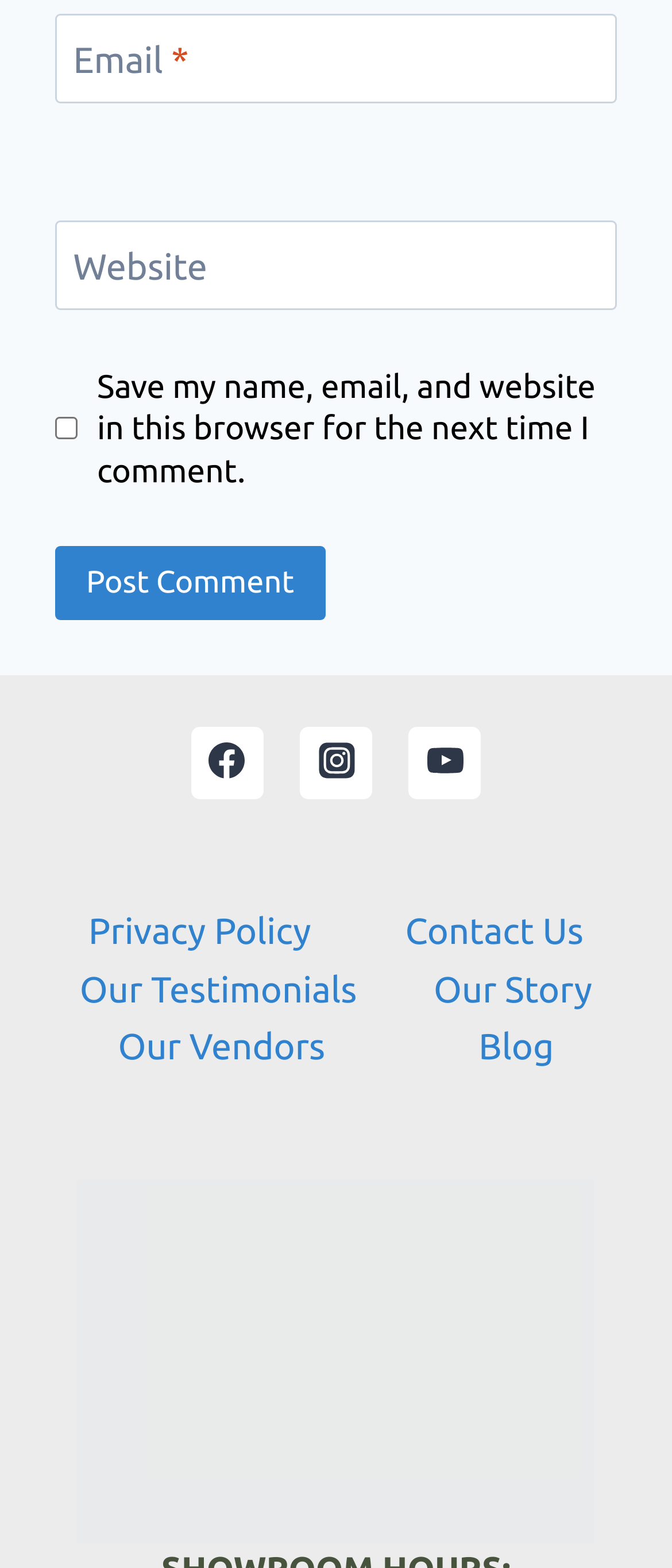What is the button below the textboxes for?
Please provide a comprehensive answer based on the details in the screenshot.

The button is labeled 'Post Comment' which suggests its purpose is to submit a comment after filling in the required information in the textboxes.